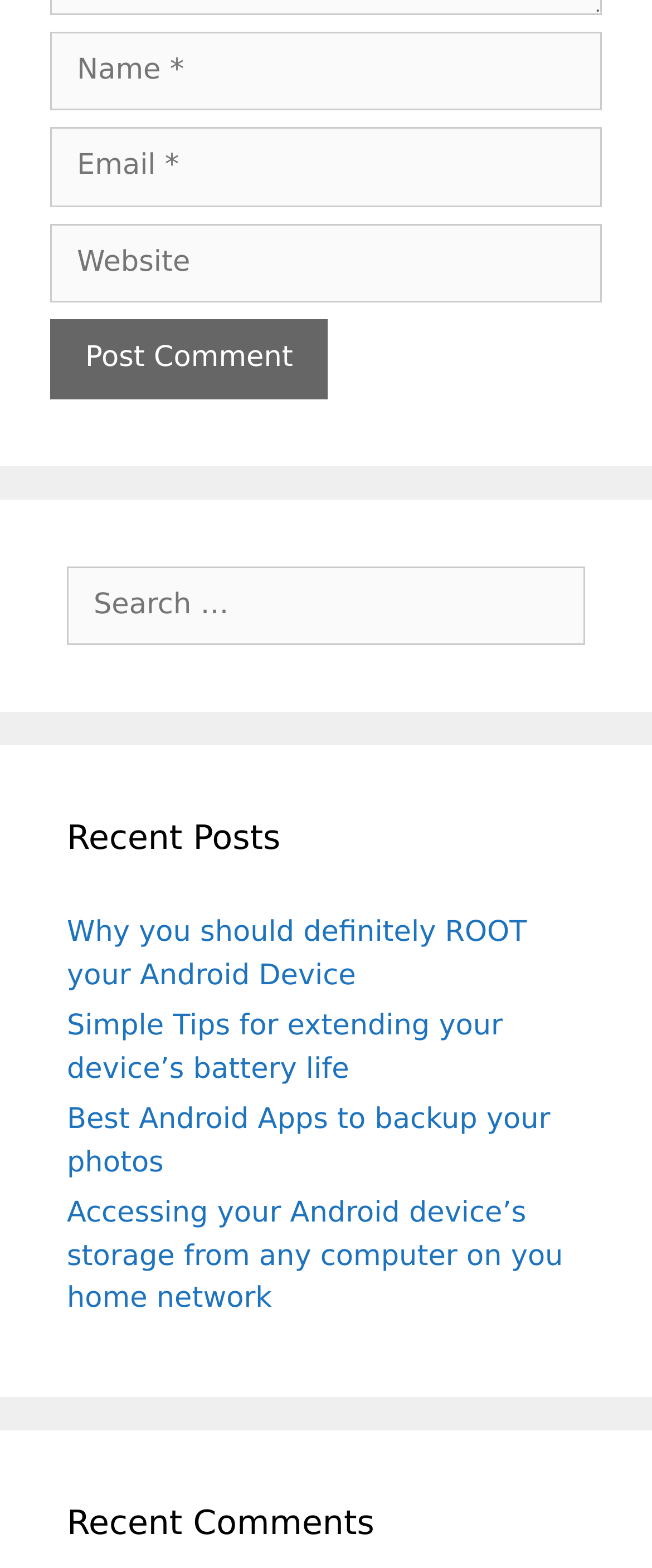Is the 'Website' textbox required?
Give a single word or phrase answer based on the content of the image.

No